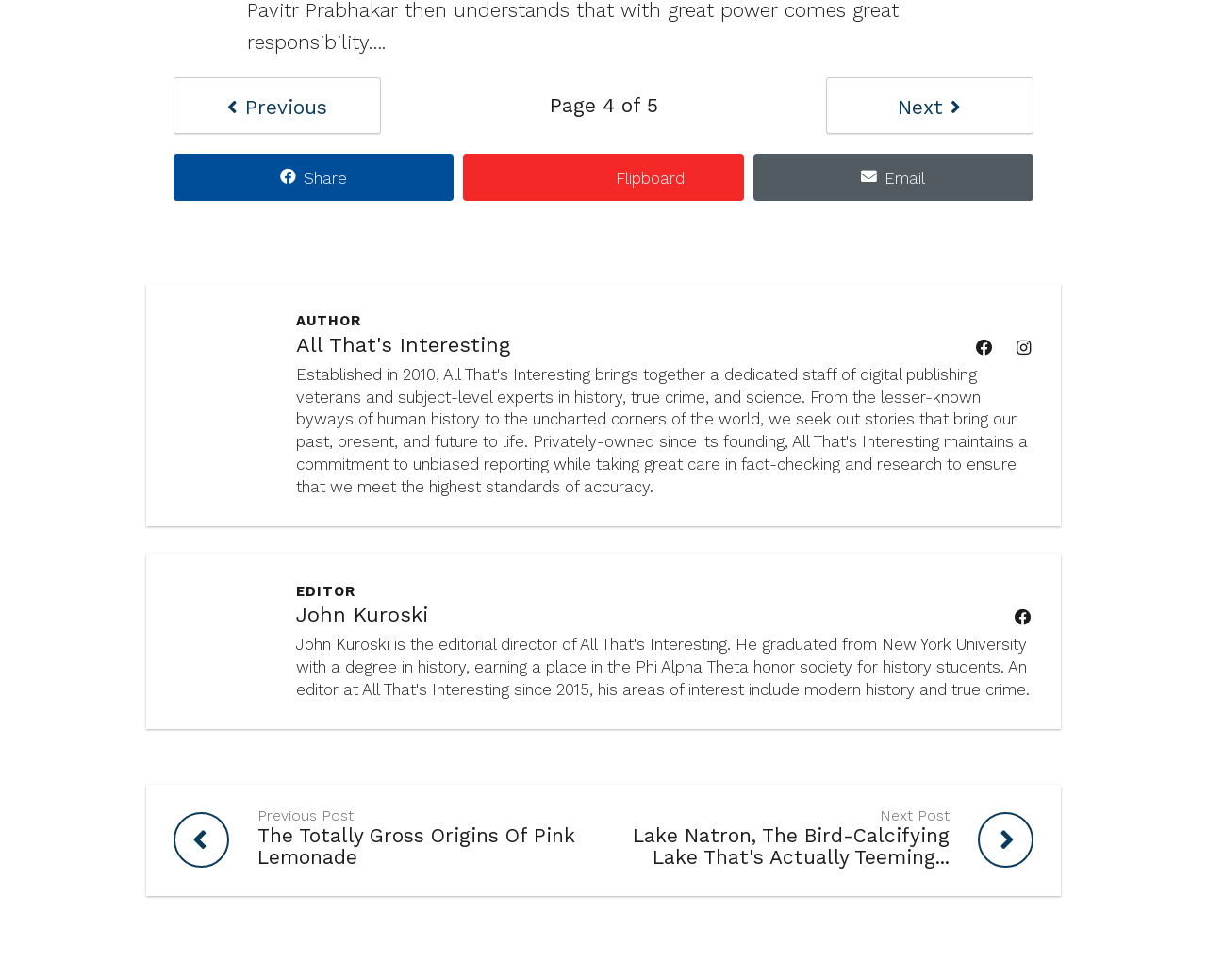Provide the bounding box coordinates of the HTML element described by the text: "Flipboard".

[0.384, 0.157, 0.616, 0.205]